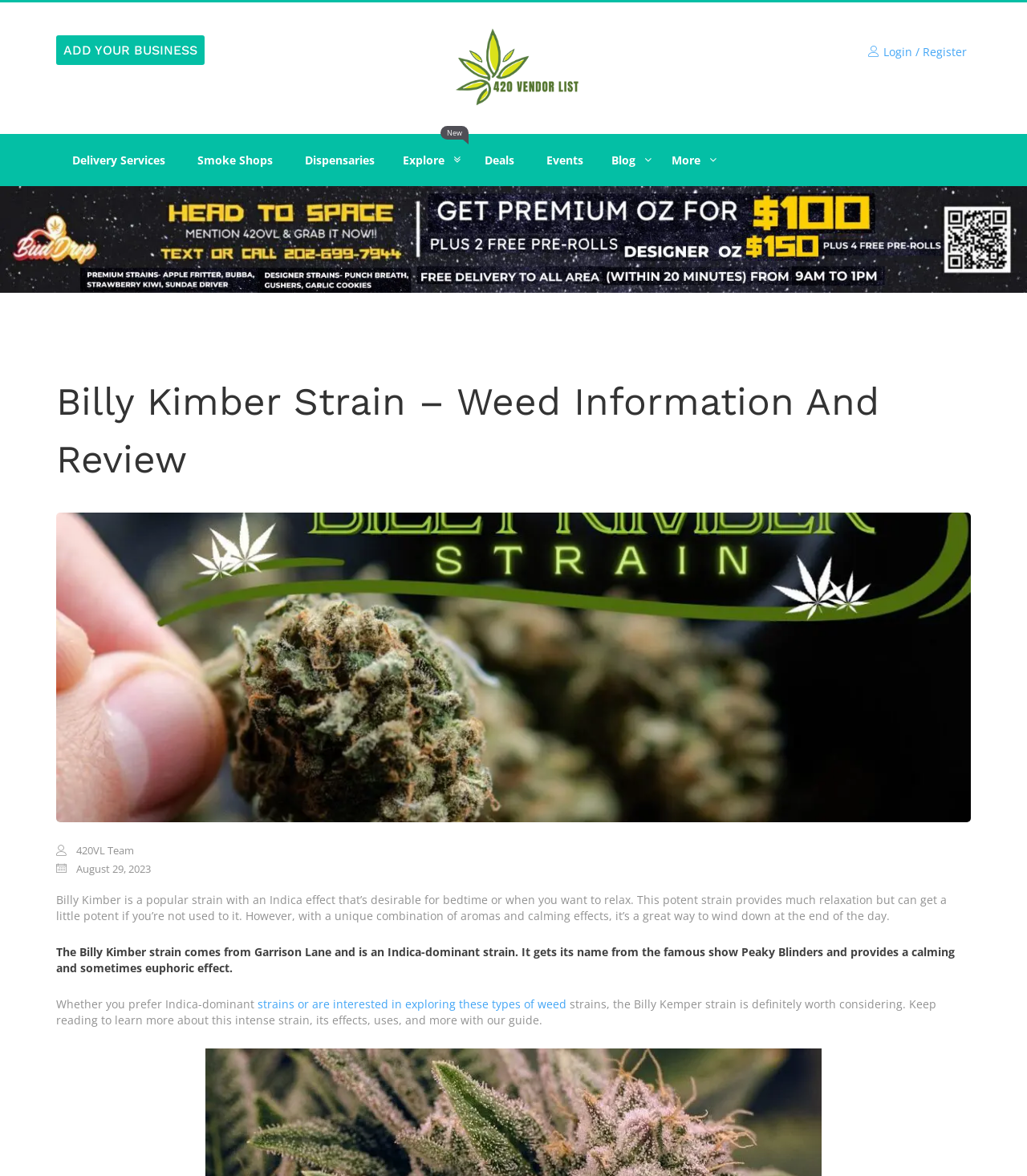Using the description: "420VL Team", determine the UI element's bounding box coordinates. Ensure the coordinates are in the format of four float numbers between 0 and 1, i.e., [left, top, right, bottom].

[0.055, 0.717, 0.13, 0.729]